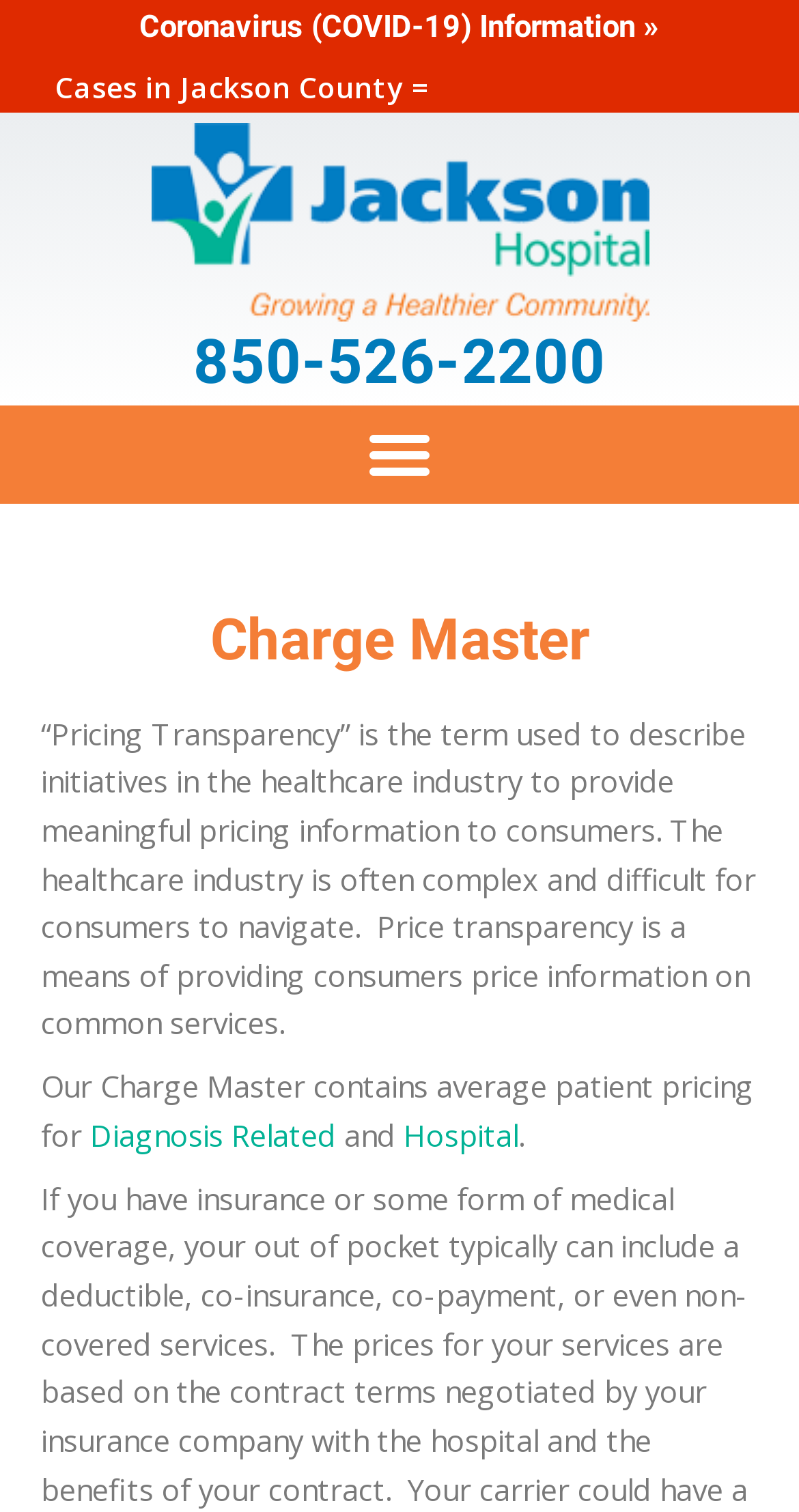What are the two categories of services mentioned on the webpage?
Answer the question with a thorough and detailed explanation.

I found the answer by reading the link elements that say 'Diagnosis Related' and 'Hospital' which are located next to each other in the middle of the webpage.